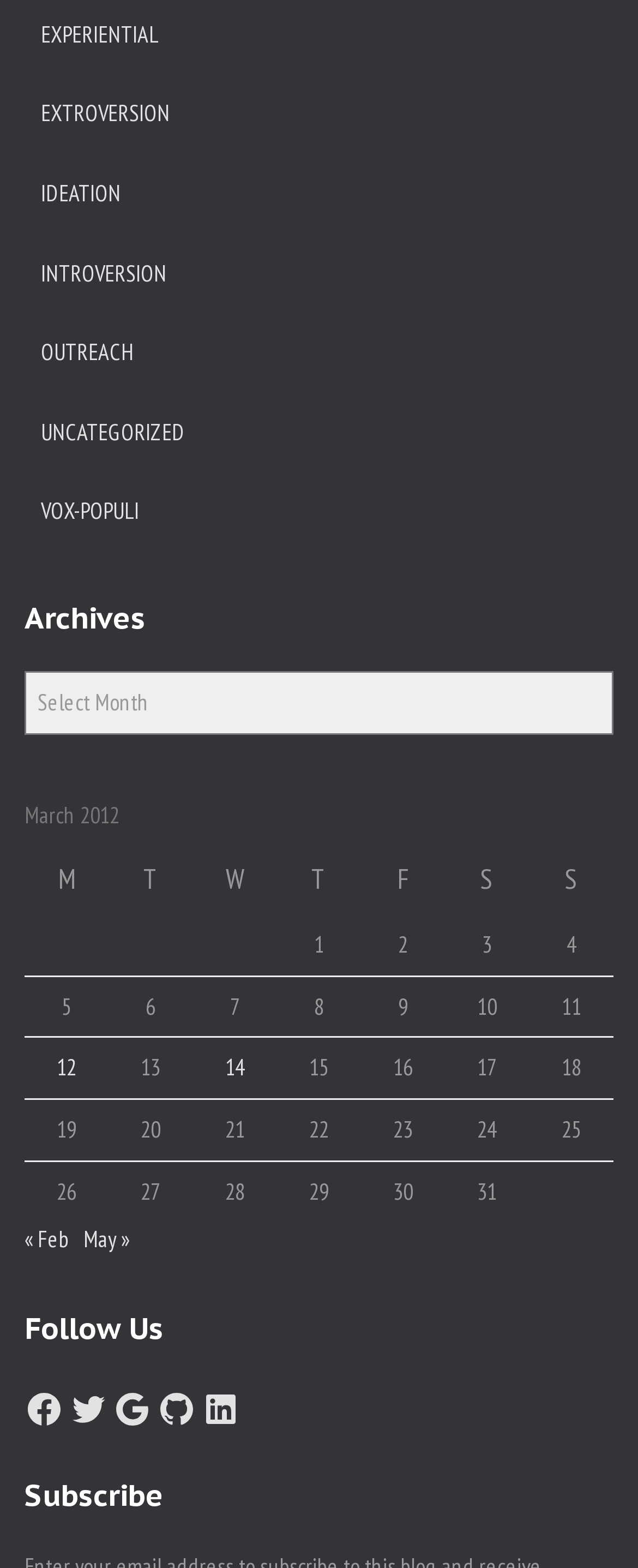Find the bounding box coordinates for the area you need to click to carry out the instruction: "Download". The coordinates should be four float numbers between 0 and 1, indicated as [left, top, right, bottom].

None